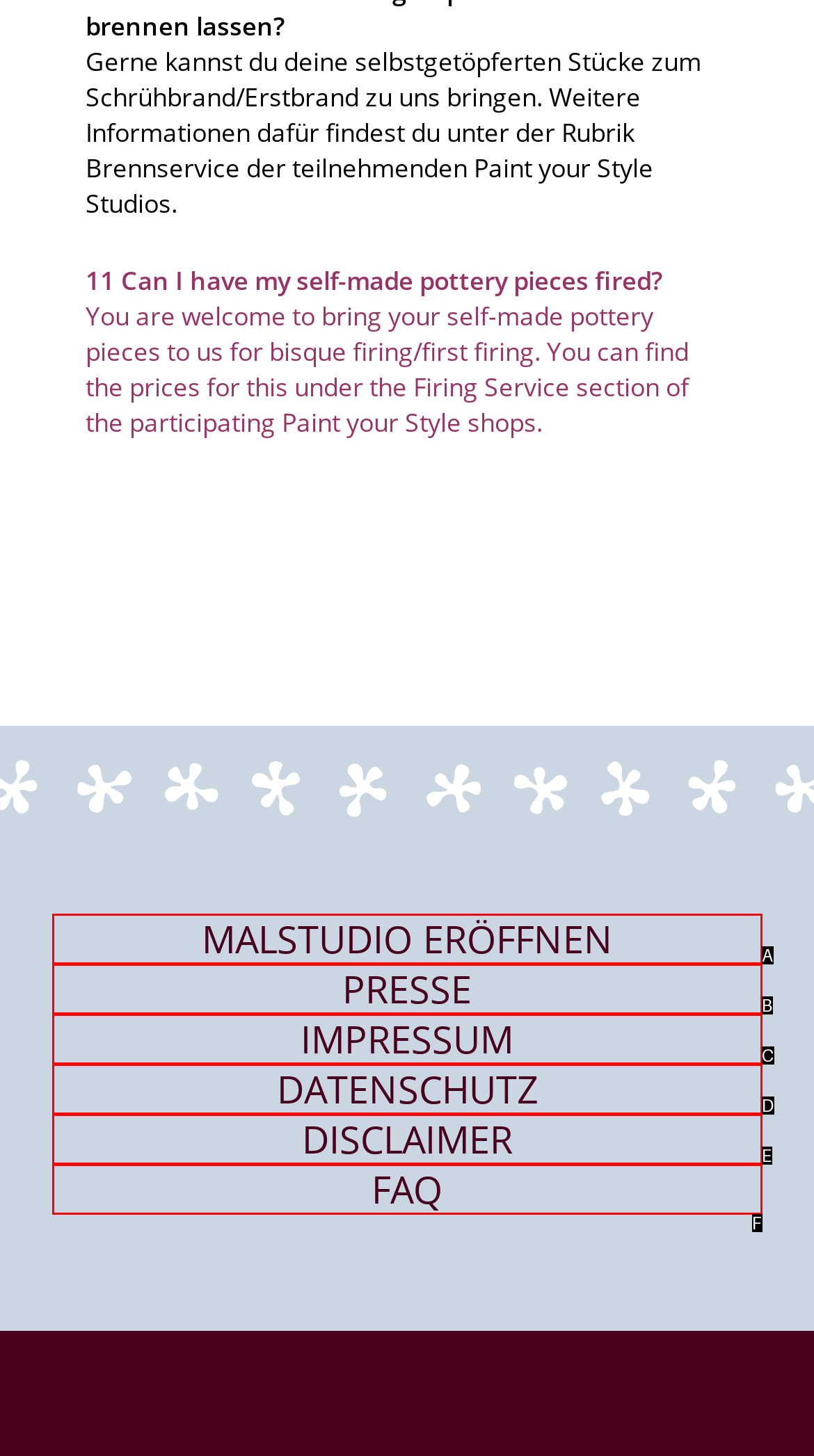Choose the HTML element that corresponds to the description: Disclaimer
Provide the answer by selecting the letter from the given choices.

E